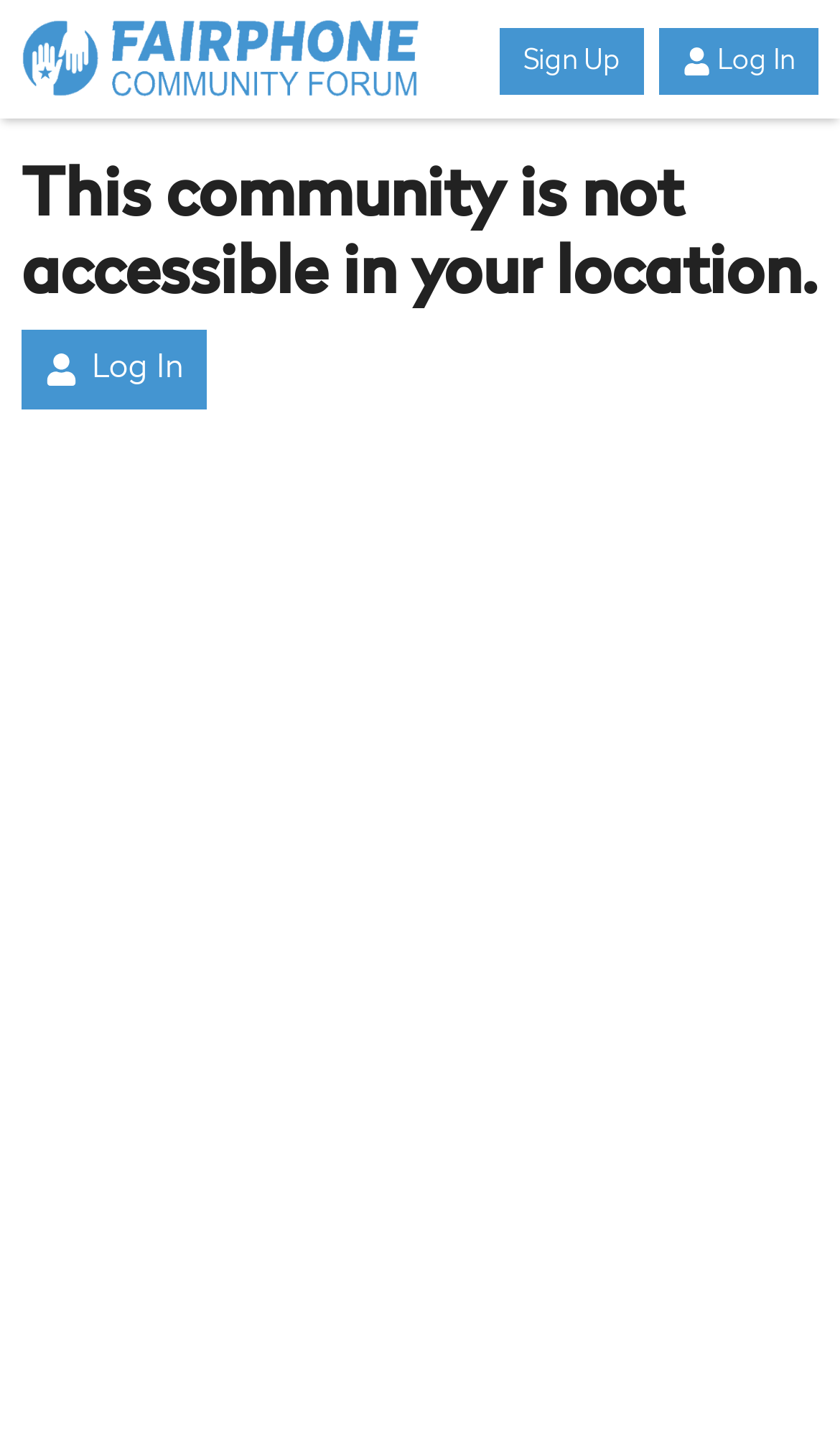Answer the question using only a single word or phrase: 
How many login options are available?

2